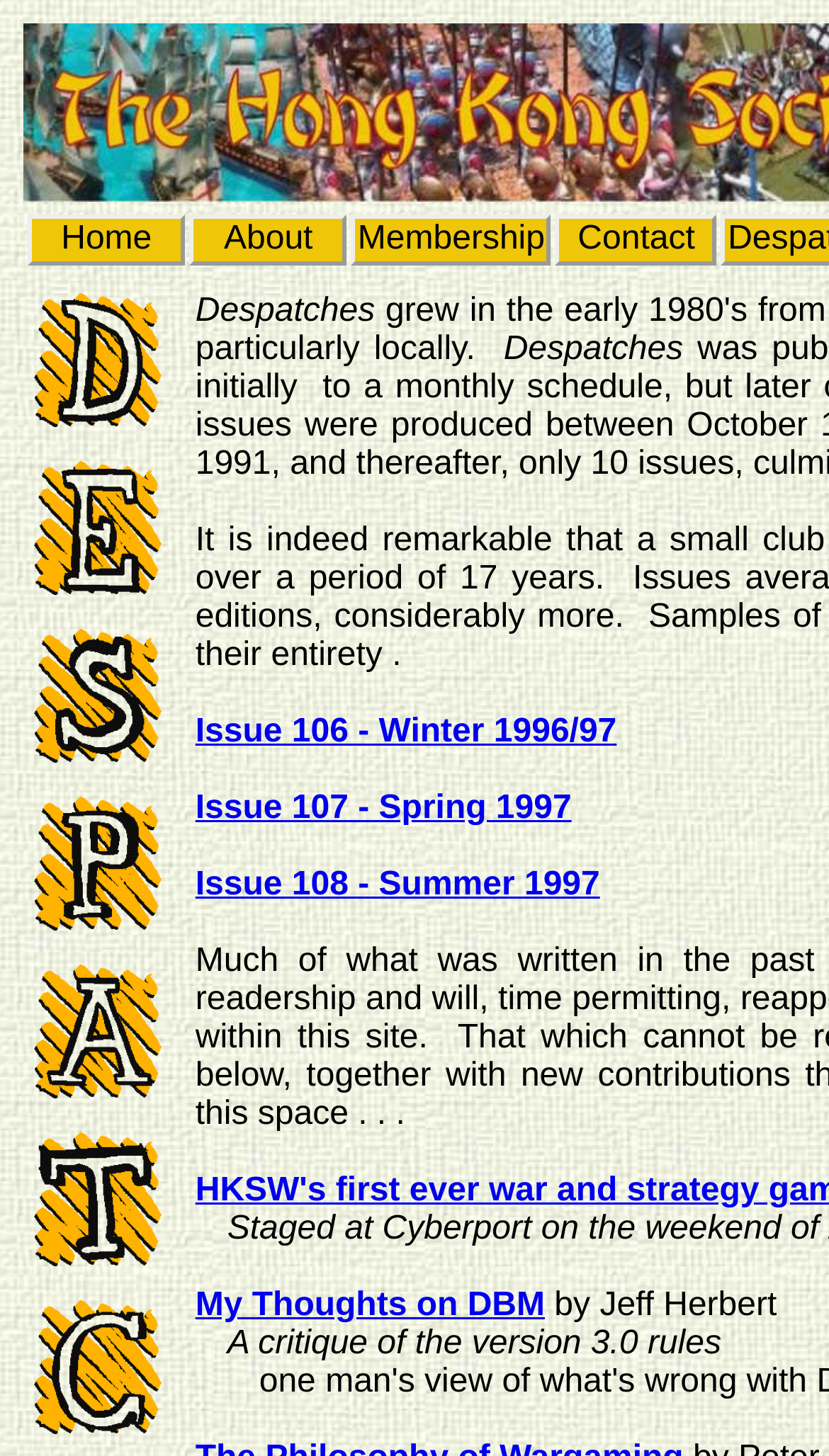Please locate the bounding box coordinates of the element that should be clicked to achieve the given instruction: "go to home page".

[0.033, 0.147, 0.224, 0.182]